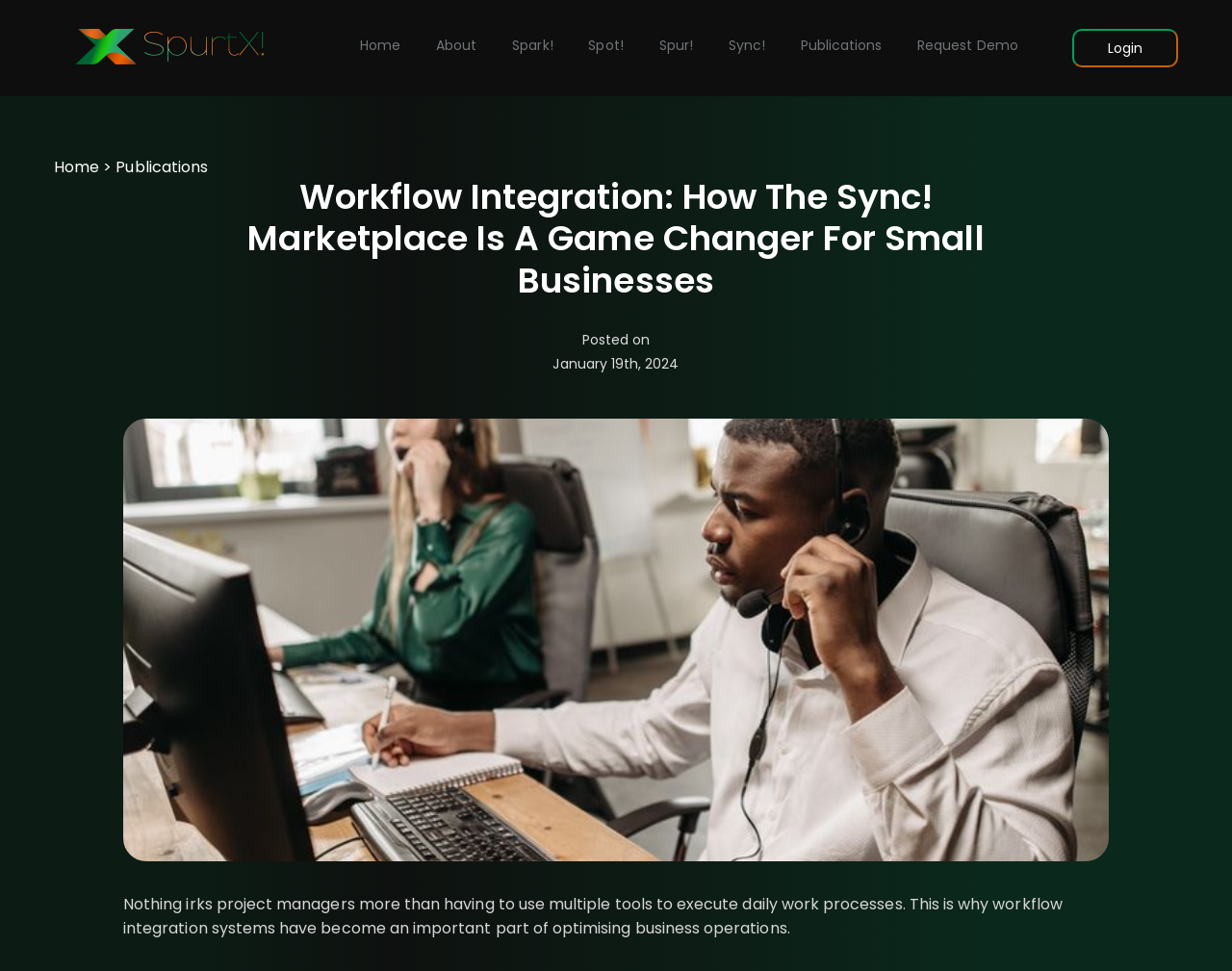Please give a one-word or short phrase response to the following question: 
What is the last link in the top navigation bar?

Login